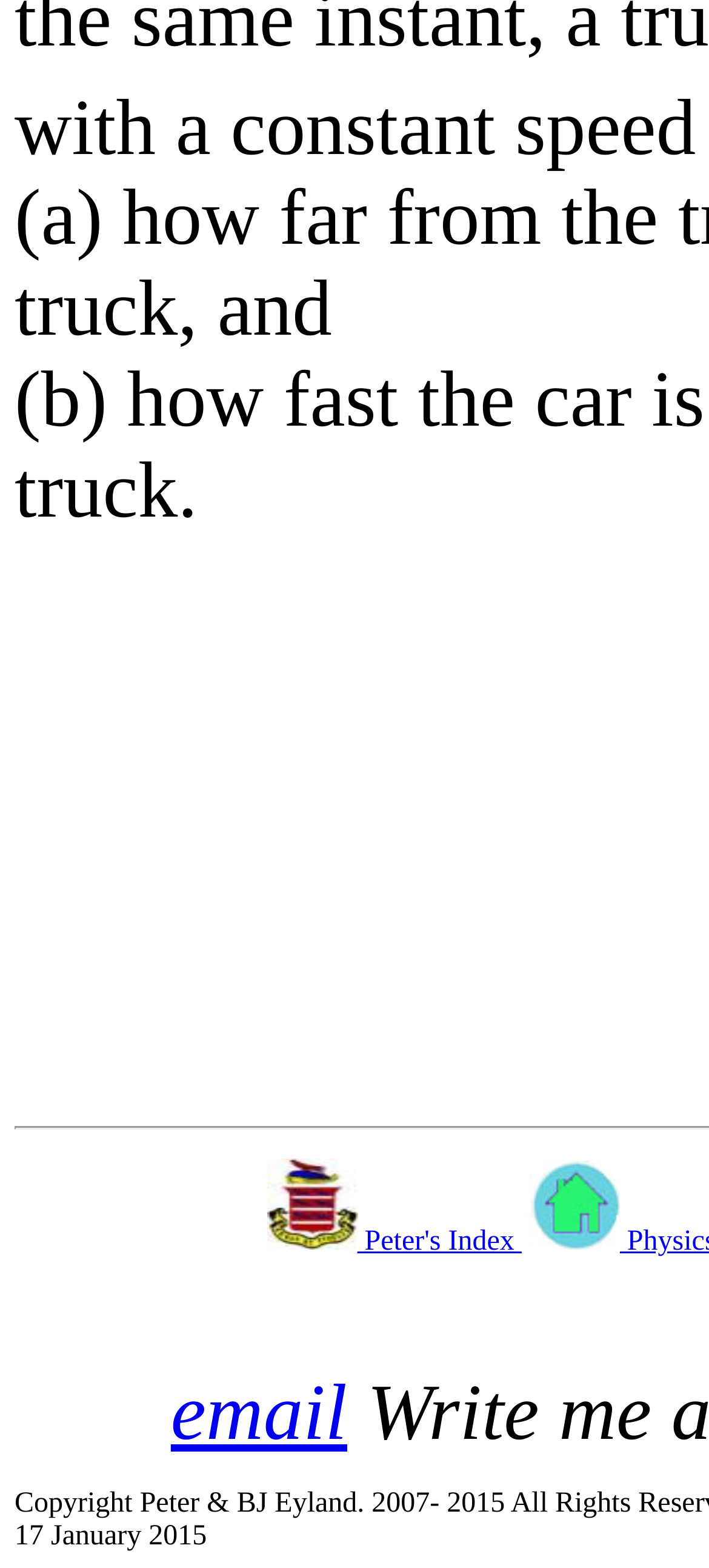Identify the bounding box for the element characterized by the following description: "email".

[0.241, 0.874, 0.49, 0.93]